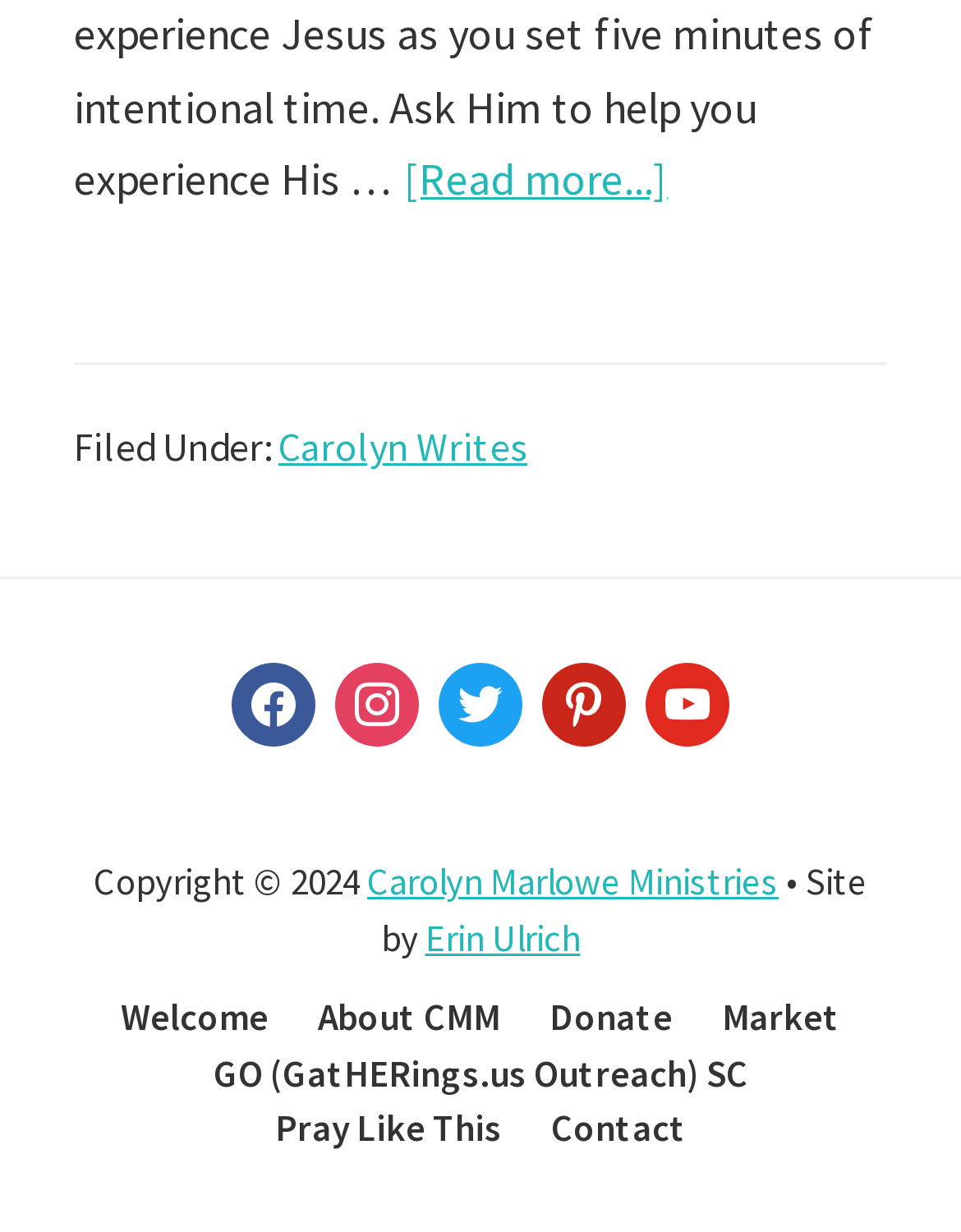Give the bounding box coordinates for the element described by: "Carolyn Marlowe Ministries".

[0.382, 0.696, 0.81, 0.734]